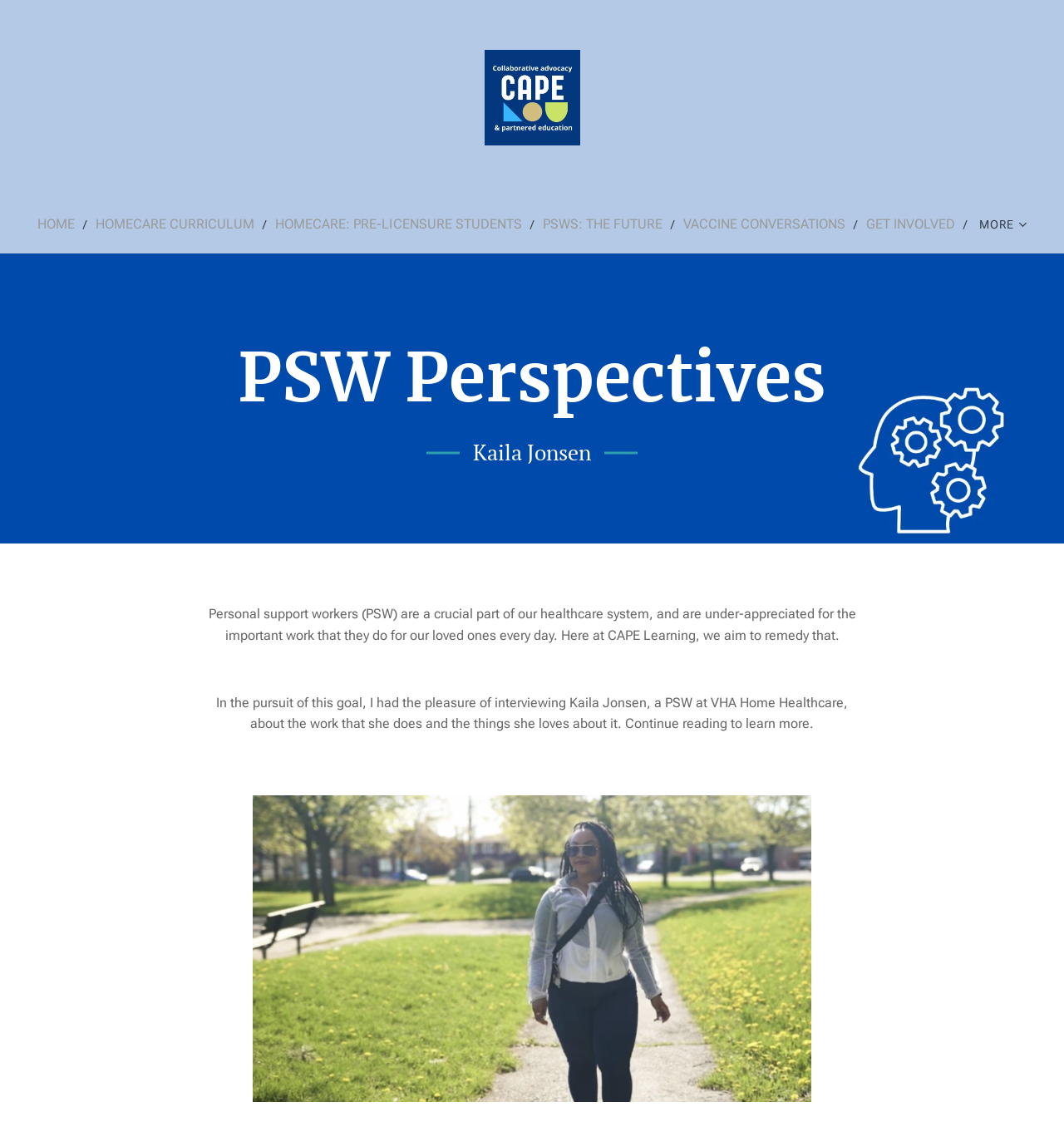Please respond to the question with a concise word or phrase:
What is the profession of Kaila Jonsen?

PSW